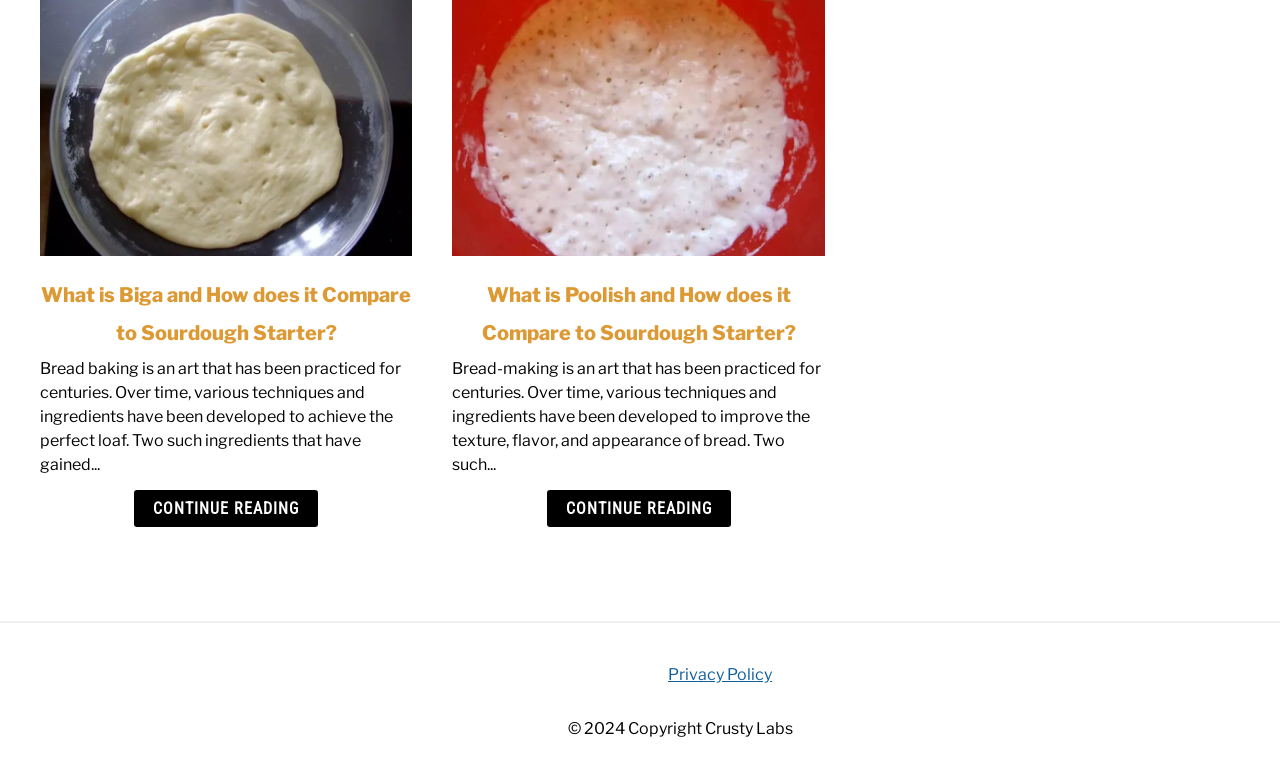Give the bounding box coordinates for this UI element: "Continue Reading". The coordinates should be four float numbers between 0 and 1, arranged as [left, top, right, bottom].

[0.427, 0.635, 0.571, 0.683]